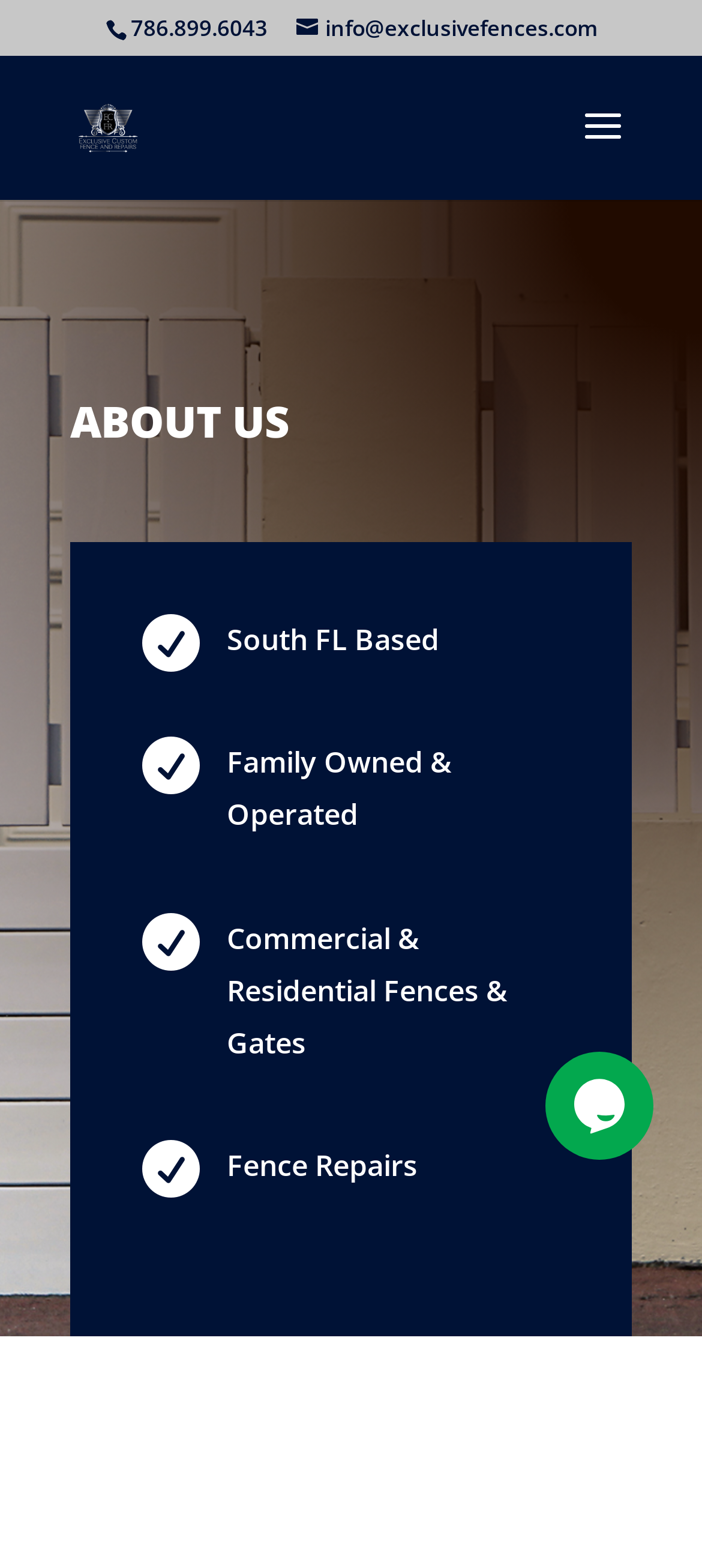Construct a comprehensive caption that outlines the webpage's structure and content.

The webpage is about a South Florida-based fence installation company, Exclusive Custom Fence & Repairs. At the top, there is a phone number, 786-899-6043, and an email address, info@exclusivefences.com, which can be contacted for inquiries. 

Below the contact information, there is a logo or an image of the company, accompanied by a link to the company's homepage. 

The main content of the webpage is divided into sections, each with a heading. The first section is titled "ABOUT US" and has three subheadings: "South FL Based", "Family Owned & Operated", and "Commercial & Residential Fences & Gates". Each subheading is accompanied by a small icon. 

Below the "ABOUT US" section, there is another section titled "OUR STORY". 

On the right side of the webpage, near the bottom, there is a chat widget iframe, which allows users to interact with the company's customer support.